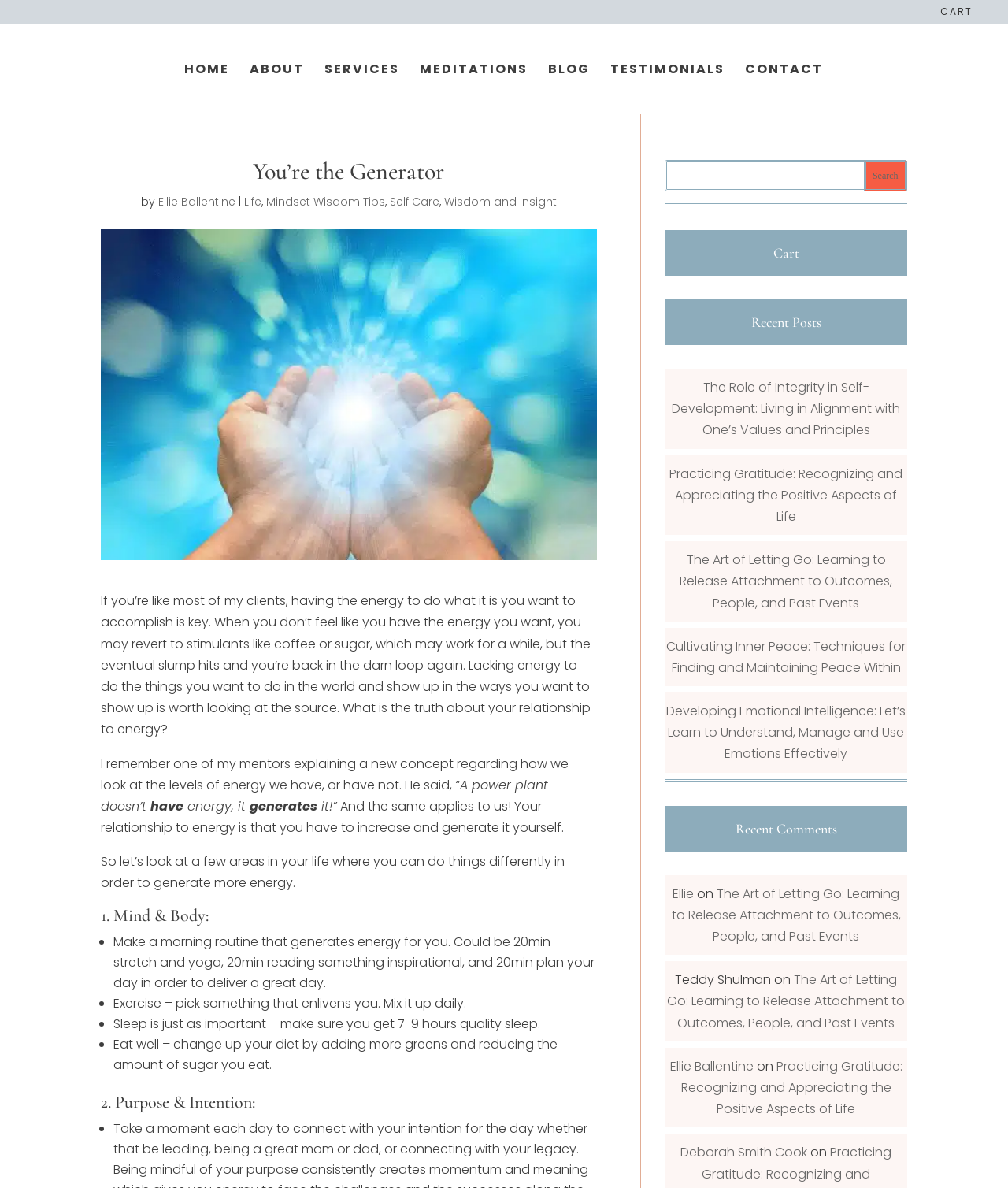Please extract the primary headline from the webpage.

You’re the Generator